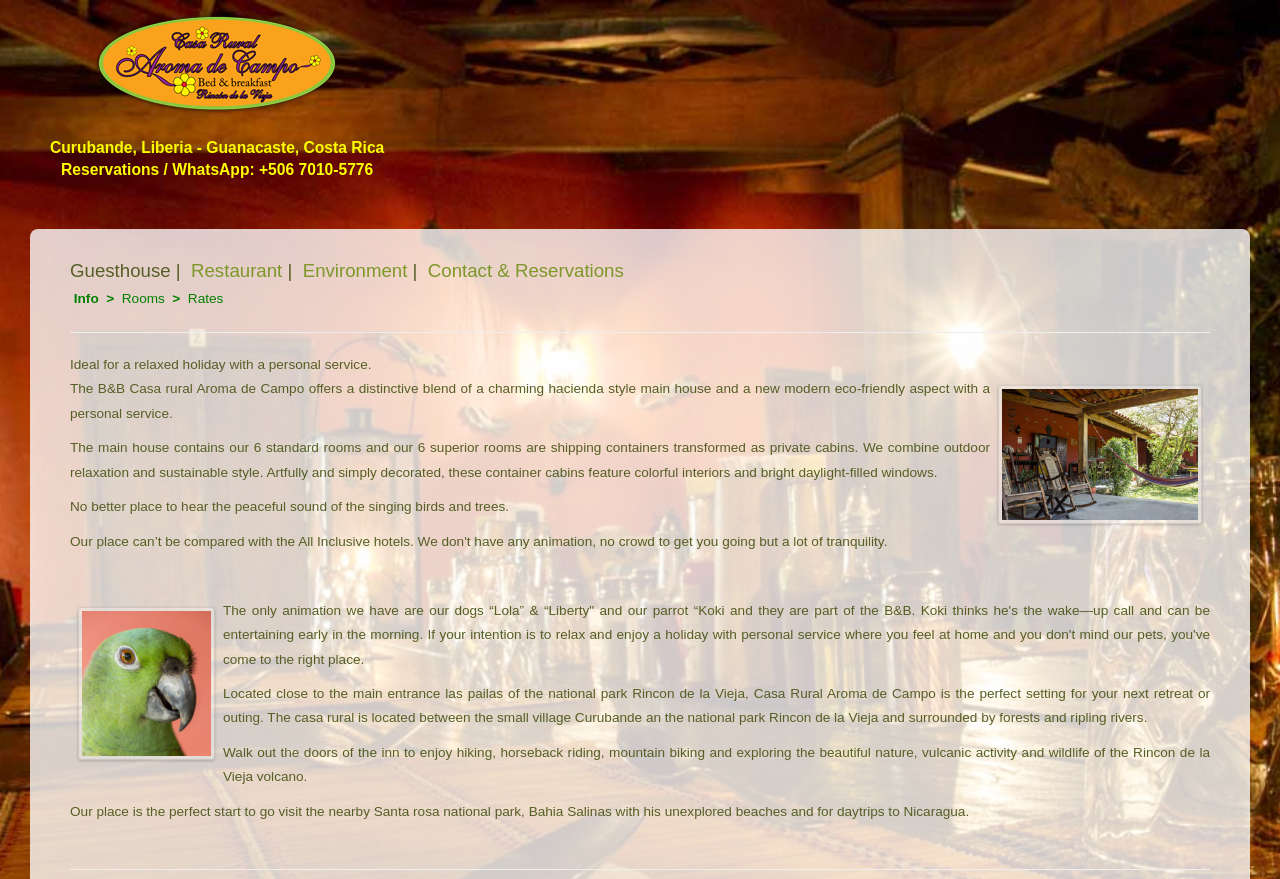Given the following UI element description: "Trails", find the bounding box coordinates in the webpage screenshot.

None